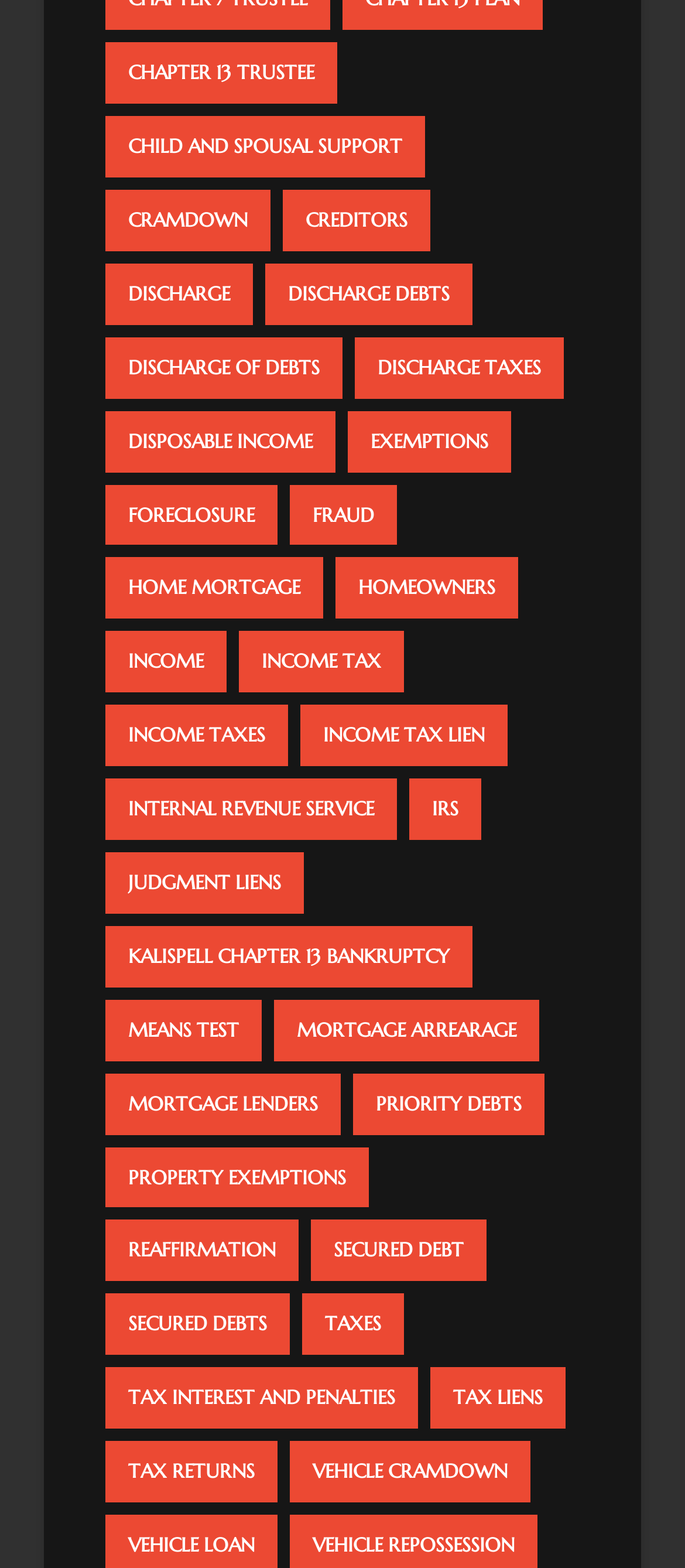Utilize the details in the image to give a detailed response to the question: What is the topic of the link above 'Kalispell Chapter 13 Bankruptcy'?

By analyzing the link elements and their corresponding static text elements, I found that the link above 'Kalispell Chapter 13 Bankruptcy' has the text 'MEANS TEST', indicating that it is related to means test, a topic likely related to bankruptcy.